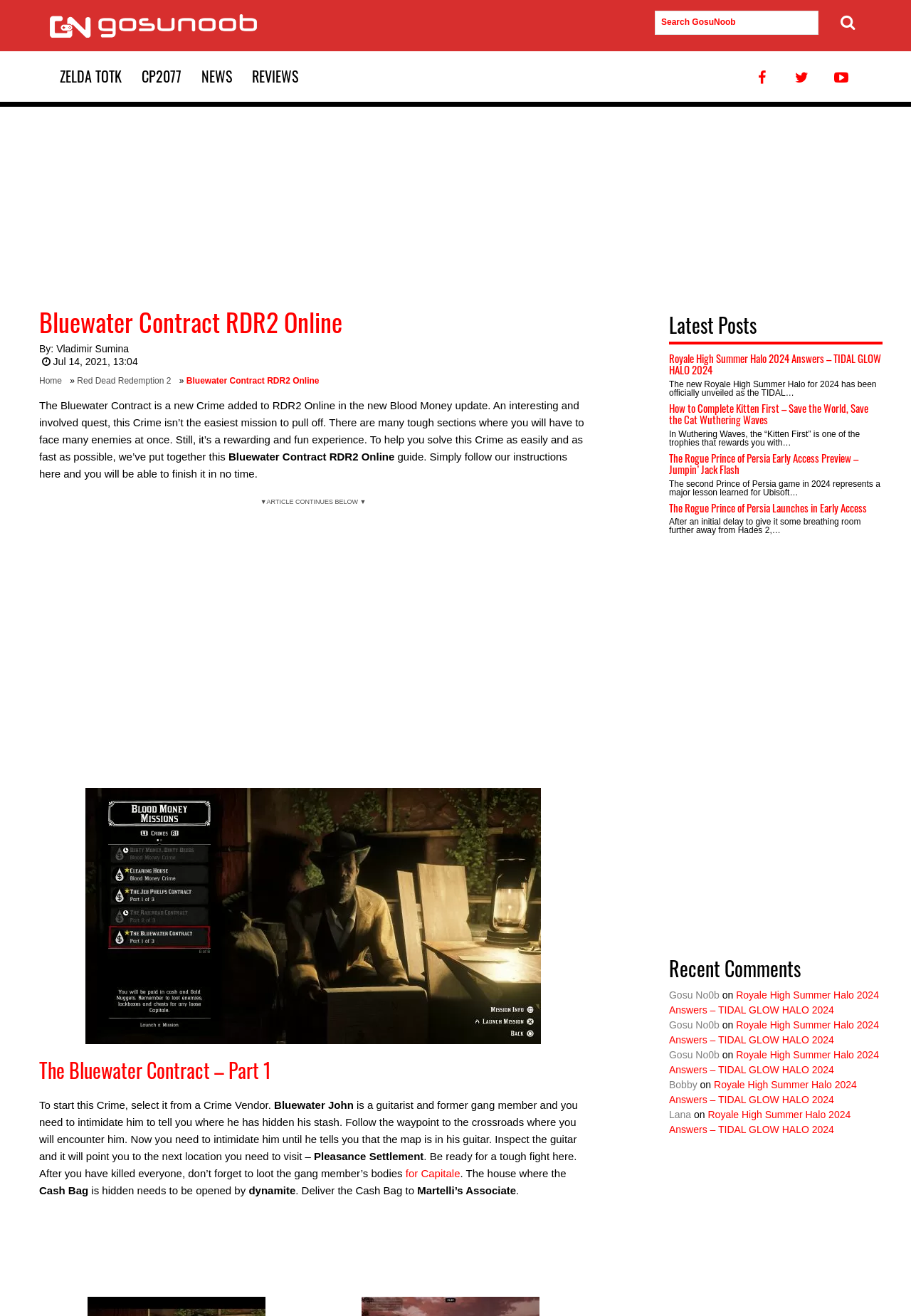Find the bounding box coordinates of the element's region that should be clicked in order to follow the given instruction: "Check the latest posts". The coordinates should consist of four float numbers between 0 and 1, i.e., [left, top, right, bottom].

[0.734, 0.239, 0.969, 0.262]